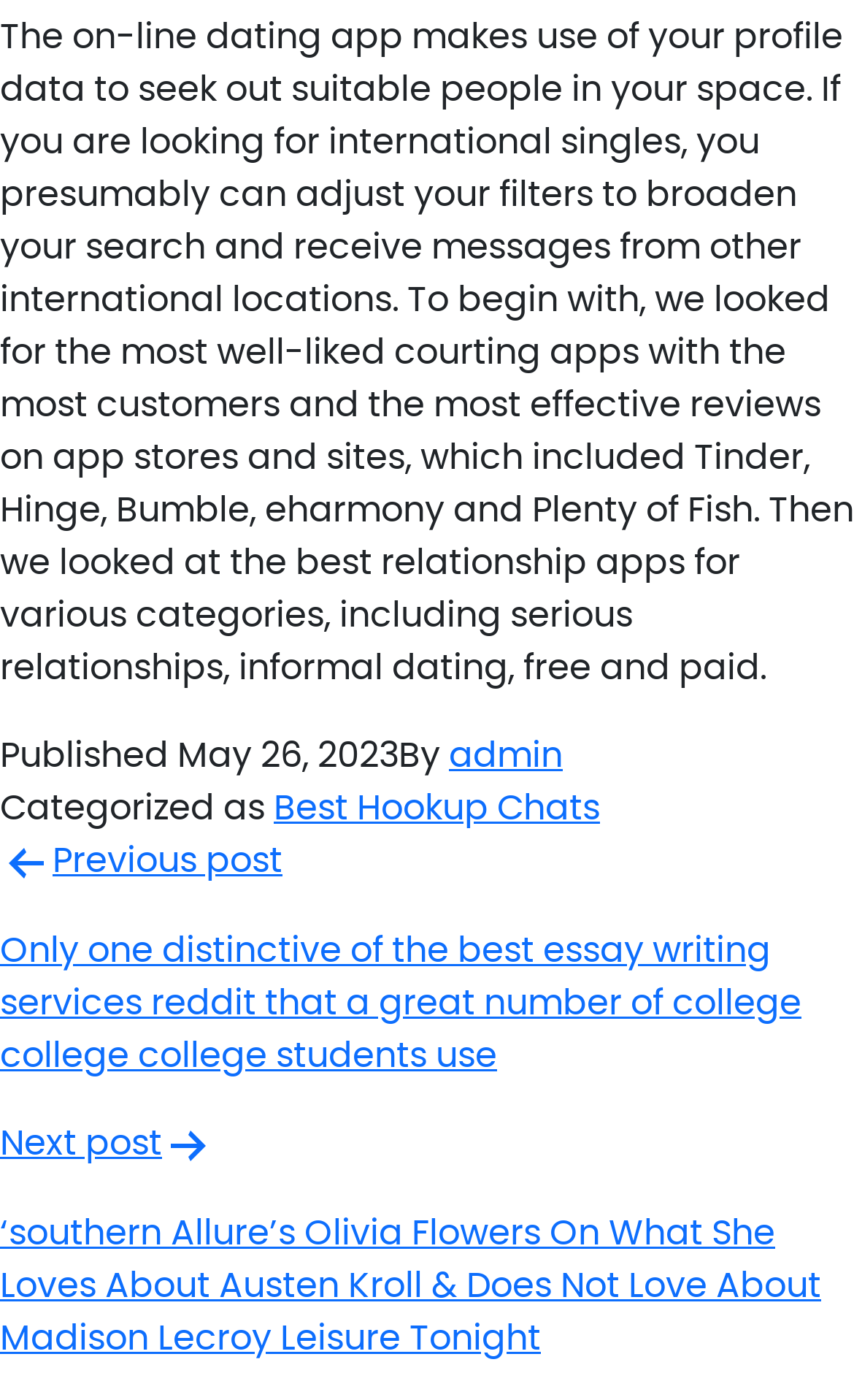What is the category of the article?
Answer the question with as much detail as you can, using the image as a reference.

I found the category of the article by looking at the footer section of the webpage, where it says 'Categorized as' followed by a link to 'Best Hookup Chats', which suggests that the article belongs to this category.